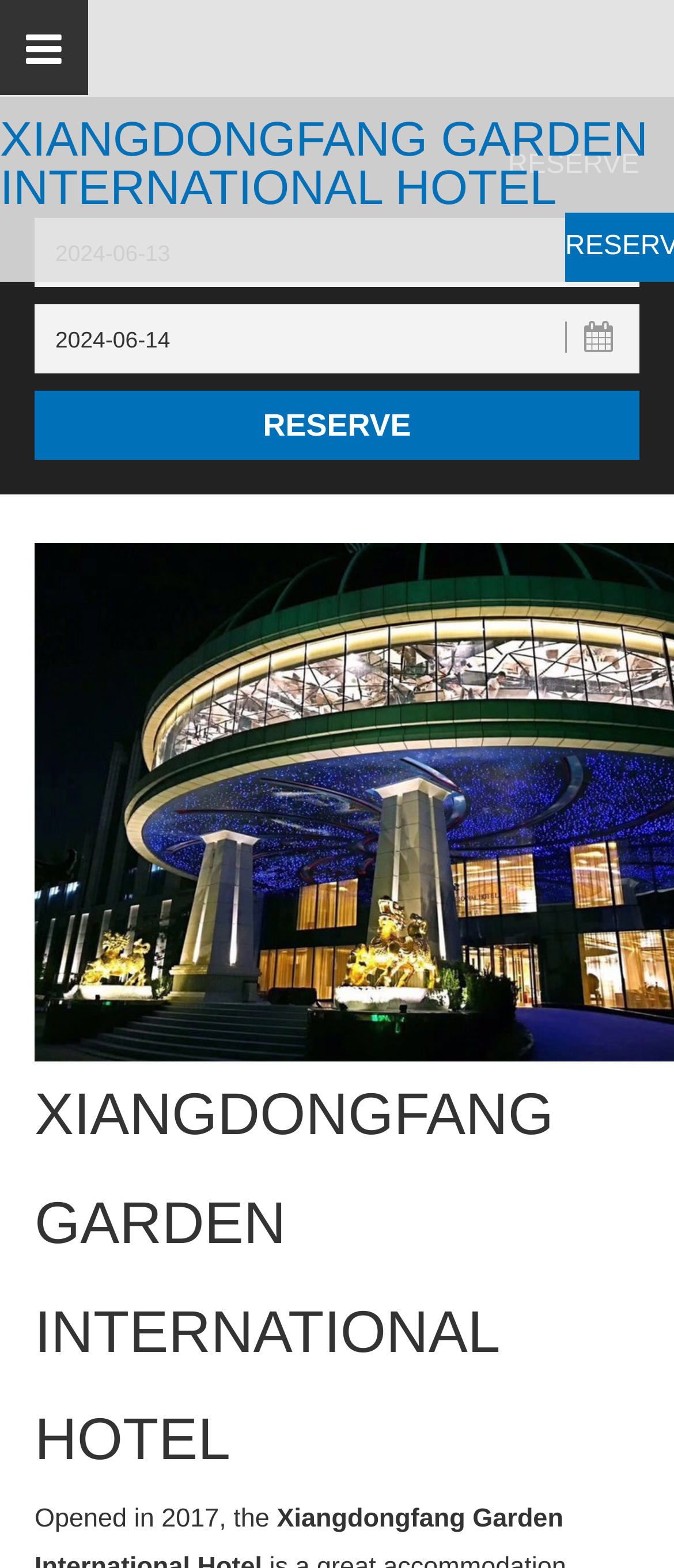How far is the hotel from the city center?
Respond to the question with a single word or phrase according to the image.

11km